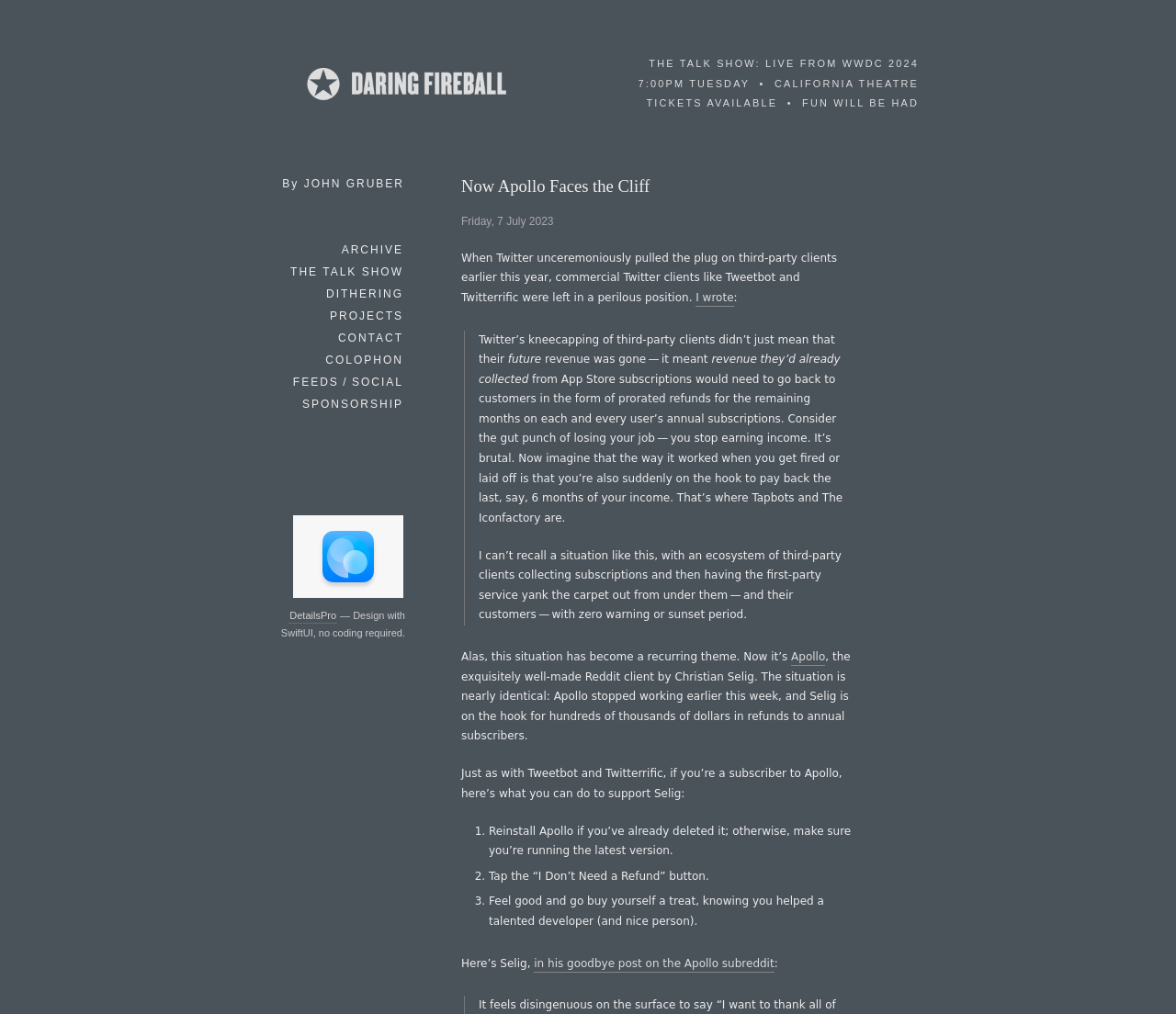Provide a one-word or brief phrase answer to the question:
What is the name of the Reddit client mentioned in the article?

Apollo